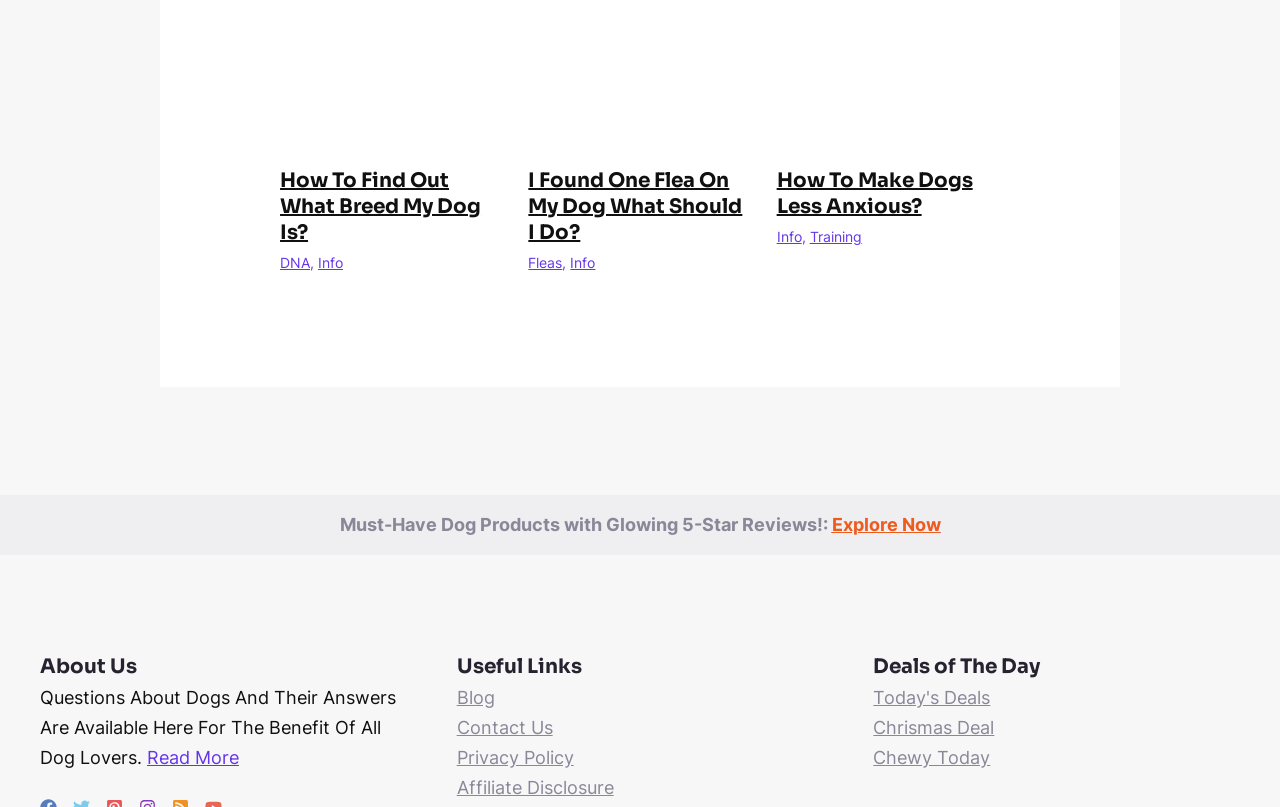Please predict the bounding box coordinates (top-left x, top-left y, bottom-right x, bottom-right y) for the UI element in the screenshot that fits the description: Contact Us

[0.357, 0.889, 0.432, 0.915]